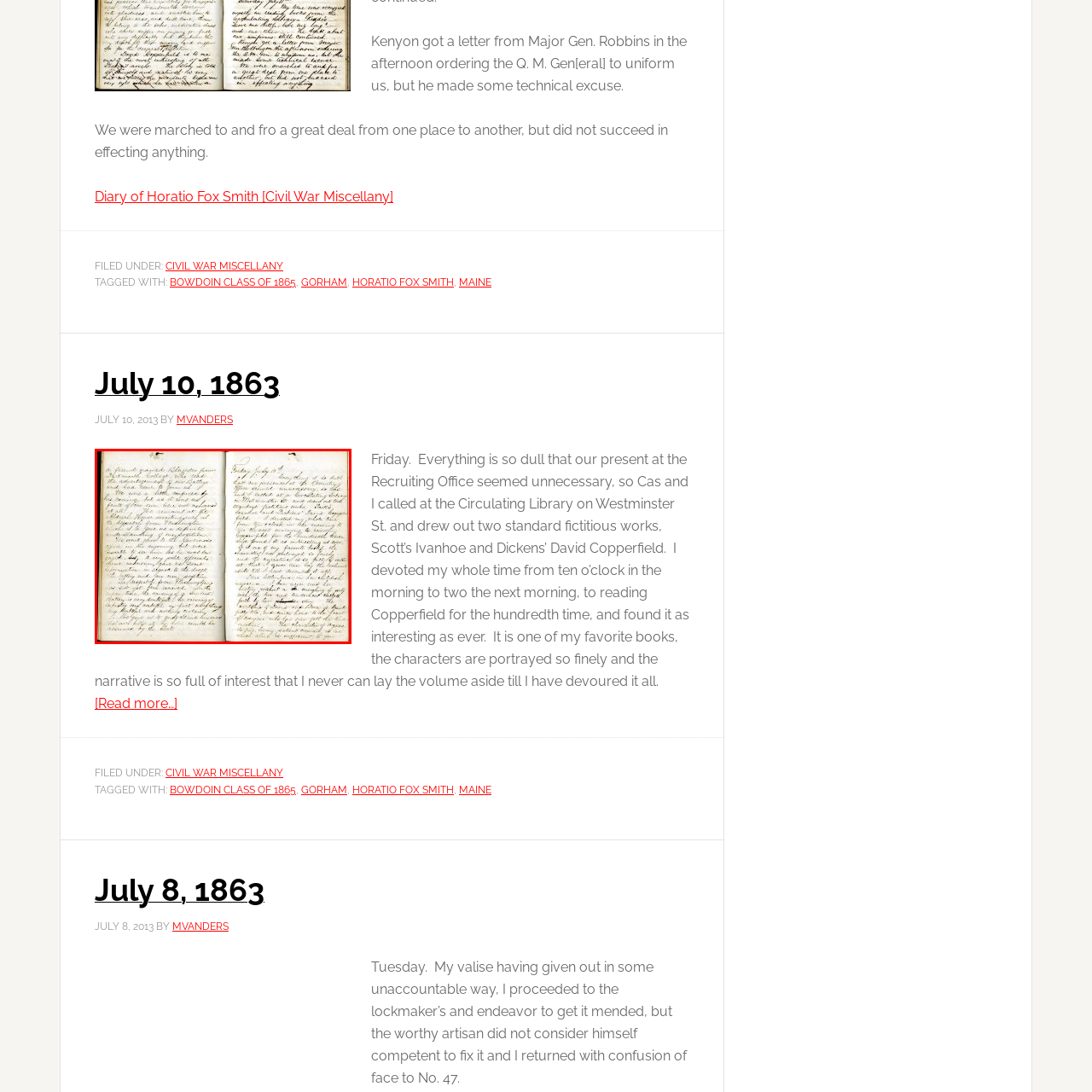Detail the features and components of the image inside the red outline.

The image depicts two pages from a handwritten diary, dated July 10, 1863. The text captures a reflective moment from the author, likely discussing events of that day, including interactions at a Recruiting Office and visits to a circulating library. The author mentions the dullness of the day, contrasting it with a rich literary experience, as they engaged deeply with Charles Dickens' "David Copperfield," highlighting their admiration for the characters and narrative. The neat, cursive handwriting is indicative of the period, presenting a personal glimpse into the author's thoughts and daily life during the Civil War era. This entry is part of a larger context within a historical diary that provides insights into both personal struggles and broader societal dynamics of the time.